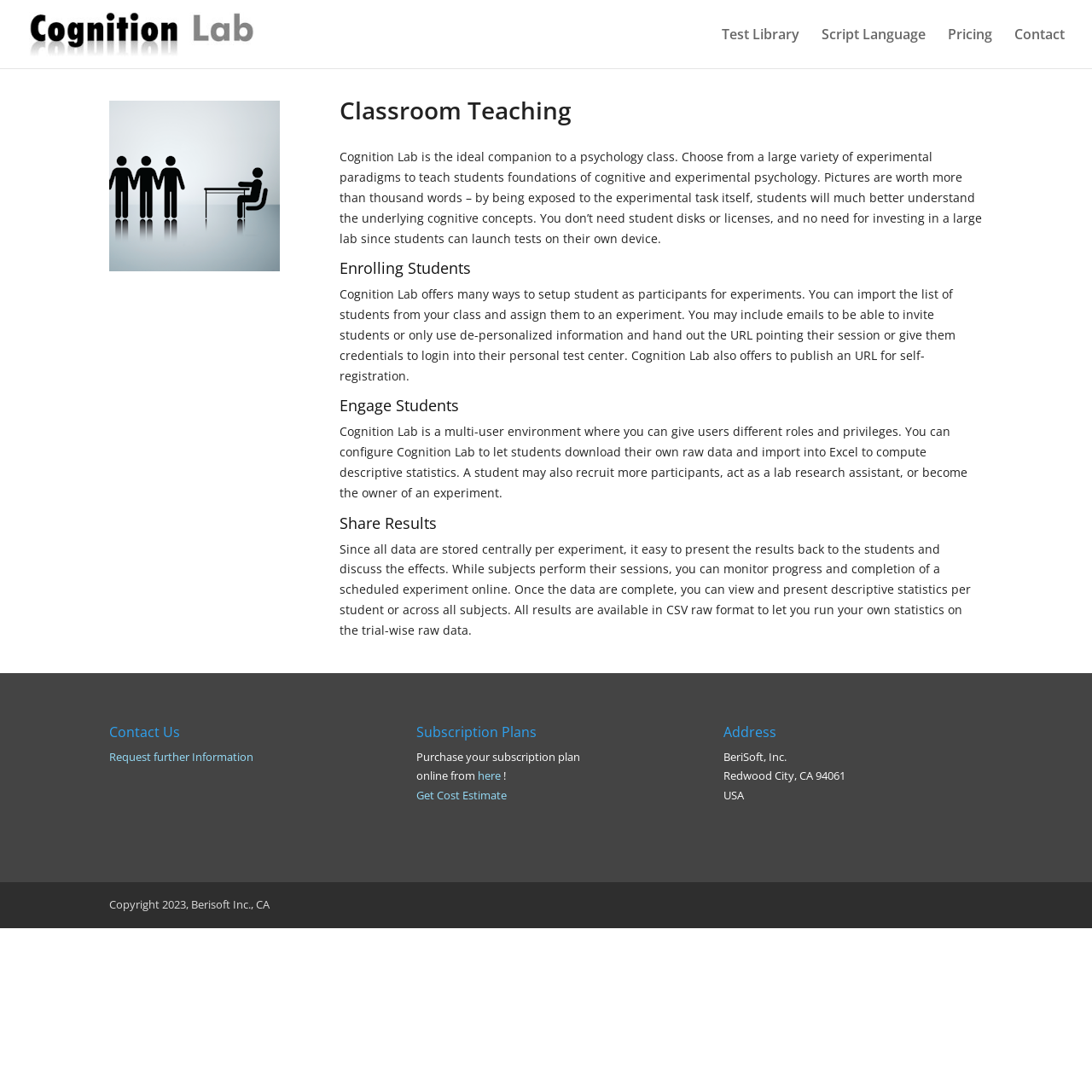Please indicate the bounding box coordinates of the element's region to be clicked to achieve the instruction: "Visit Aitrich's website". Provide the coordinates as four float numbers between 0 and 1, i.e., [left, top, right, bottom].

None